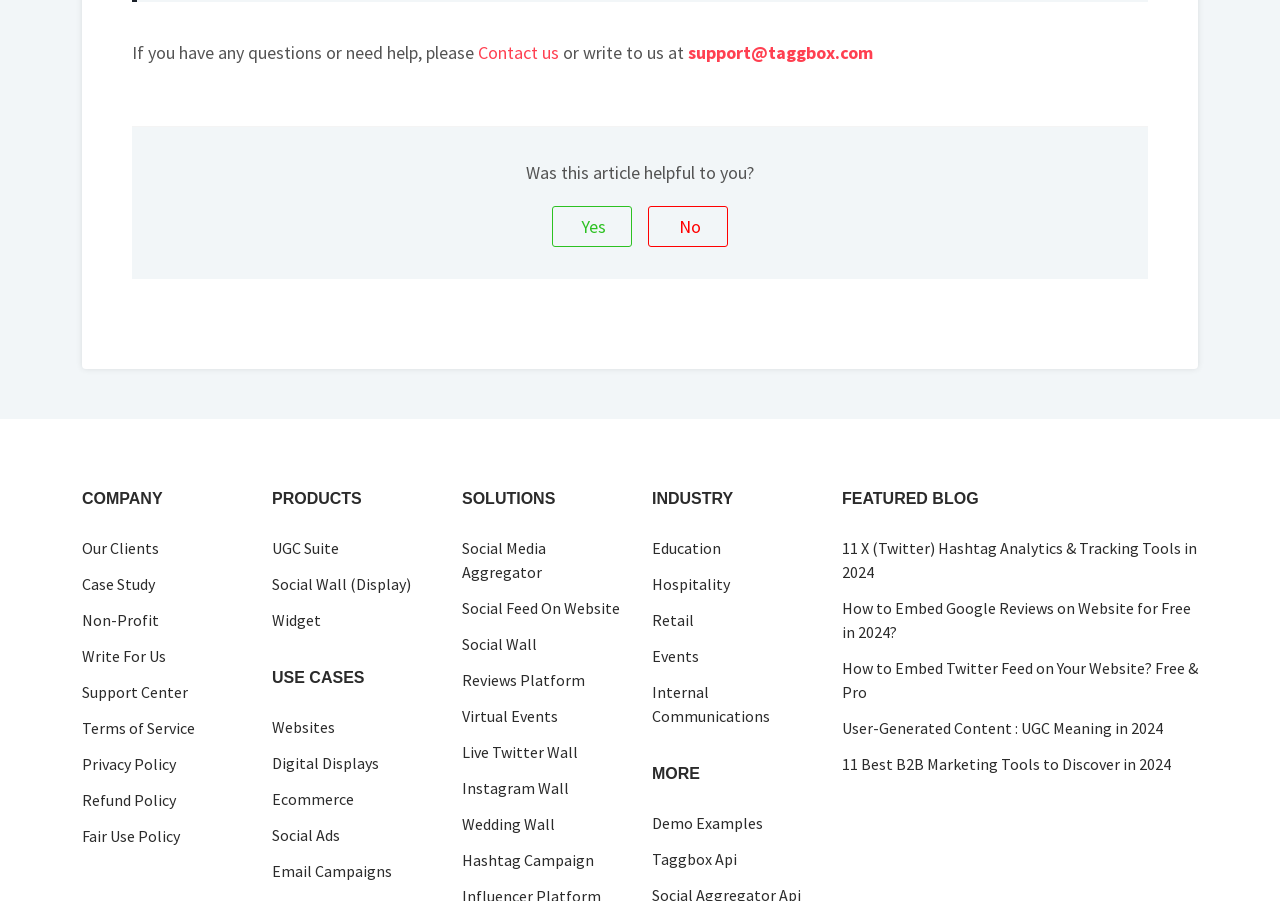Determine the bounding box coordinates for the area that needs to be clicked to fulfill this task: "Contact us". The coordinates must be given as four float numbers between 0 and 1, i.e., [left, top, right, bottom].

[0.373, 0.045, 0.437, 0.071]